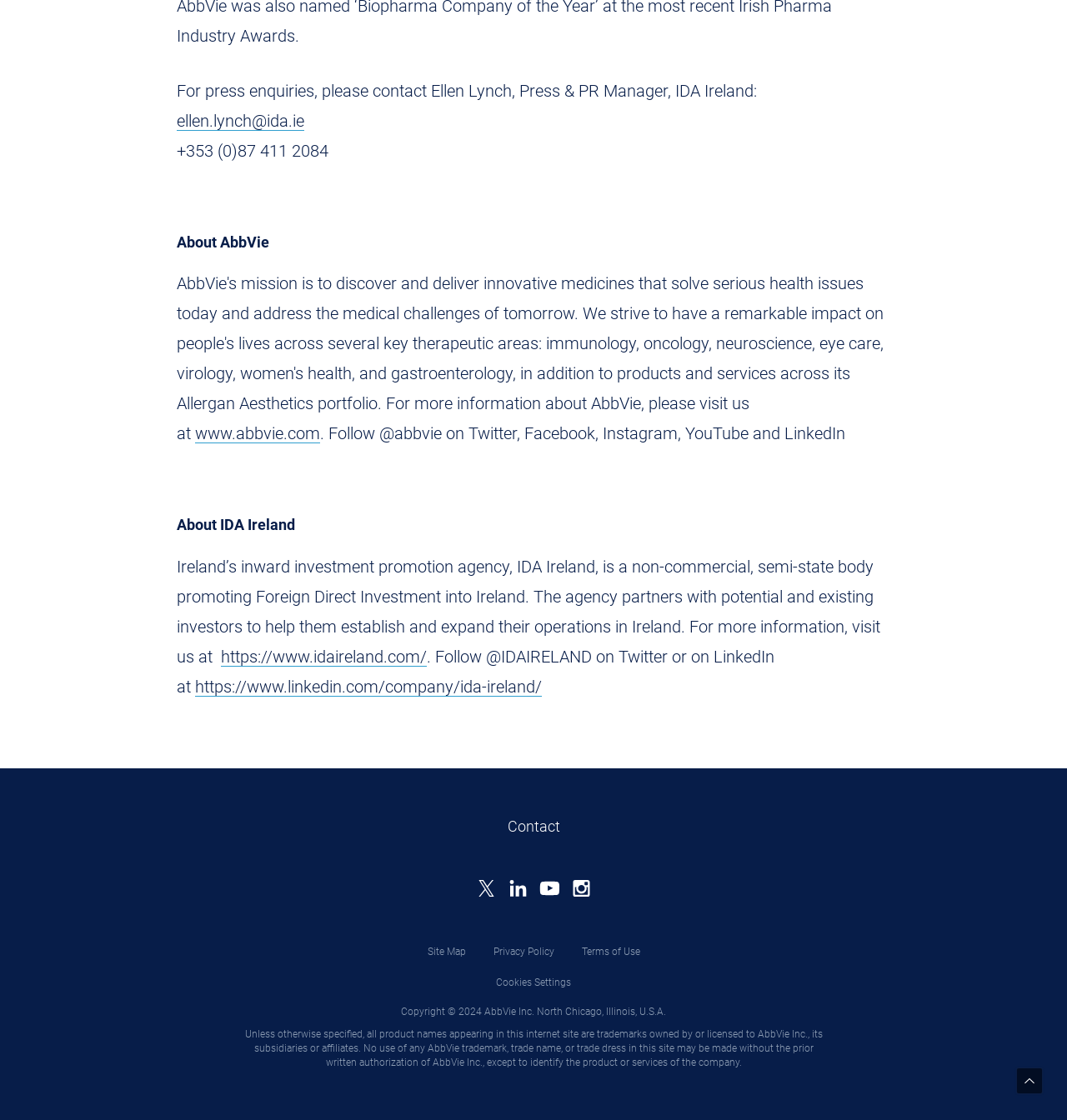Who is the Press & PR Manager of IDA Ireland?
Give a thorough and detailed response to the question.

The answer can be found in the StaticText element with the text 'For press enquiries, please contact Ellen Lynch, Press & PR Manager, IDA Ireland:' which is located at the top of the webpage.